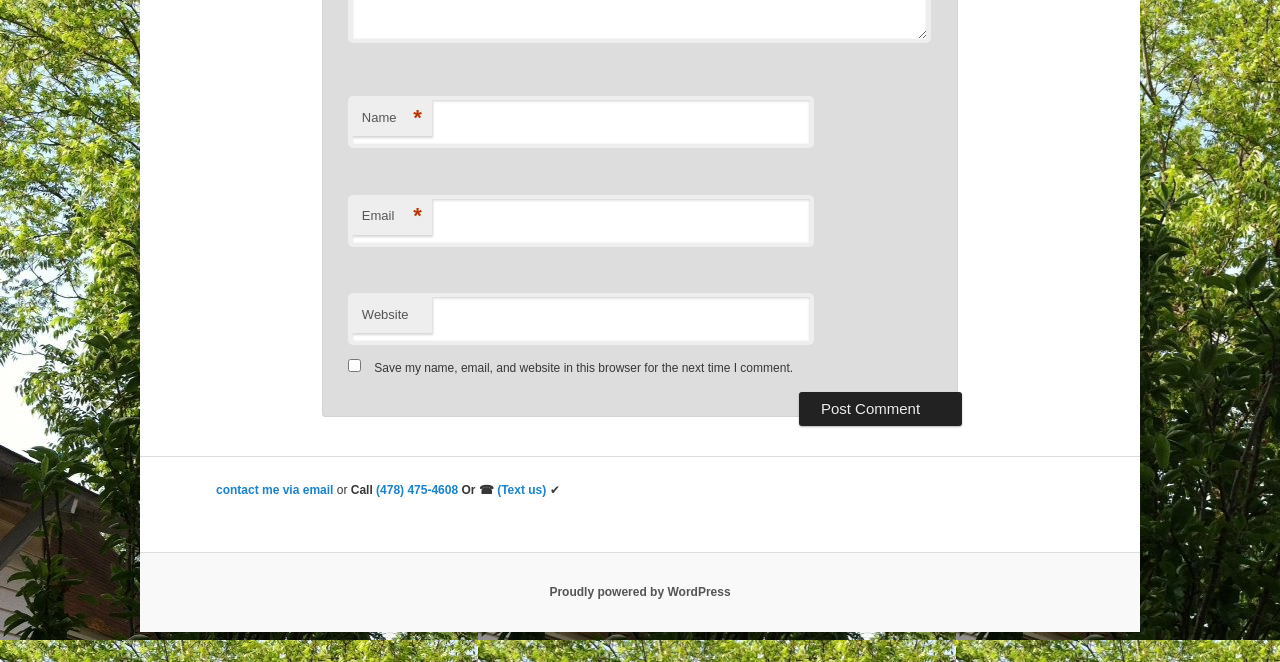Please respond in a single word or phrase: 
What is the label of the checkbox?

Save my name, email, and website in this browser for the next time I comment.